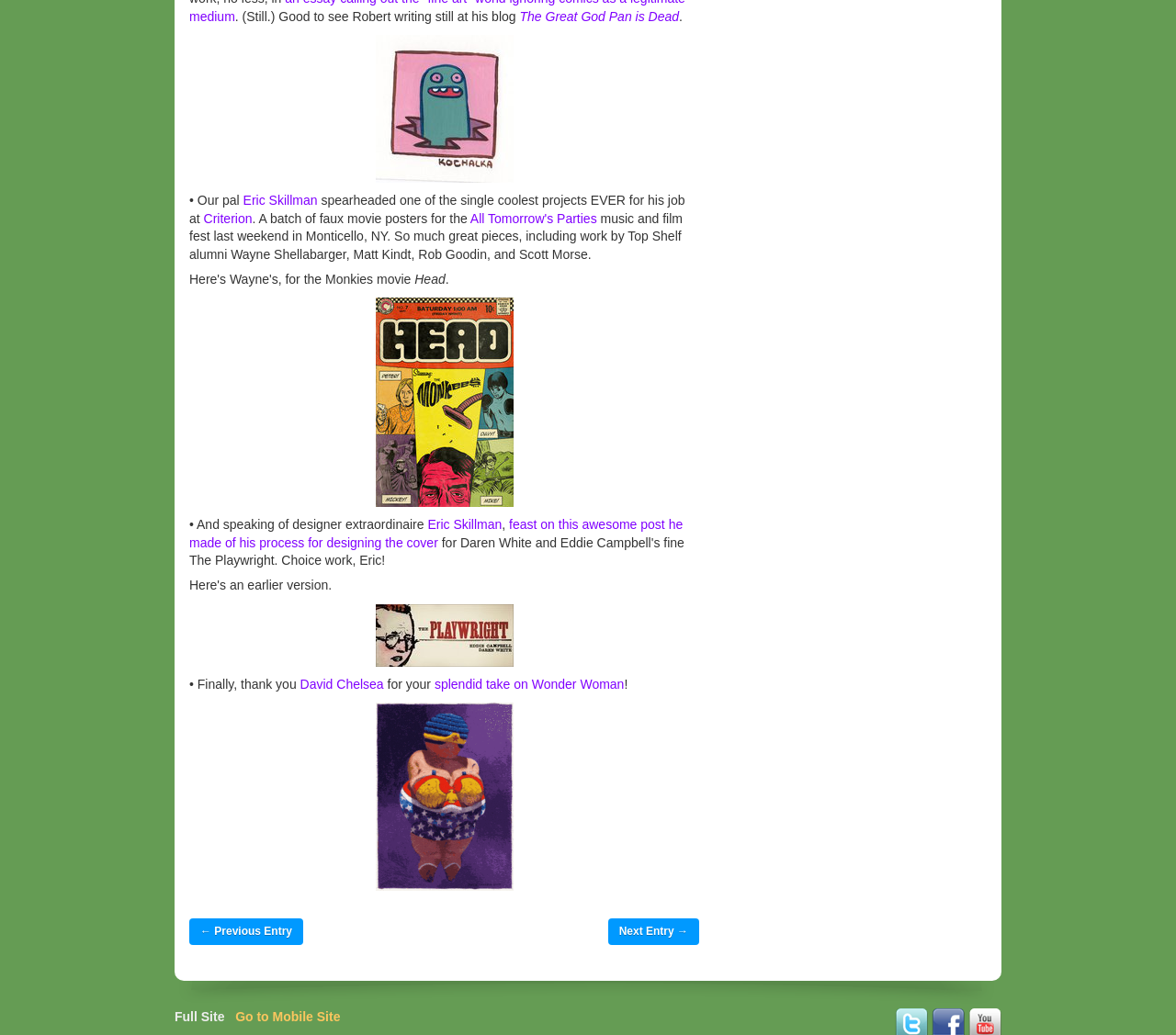Identify the bounding box coordinates of the clickable region required to complete the instruction: "Read the blog post 'The Great God Pan is Dead'". The coordinates should be given as four float numbers within the range of 0 and 1, i.e., [left, top, right, bottom].

[0.442, 0.008, 0.577, 0.023]